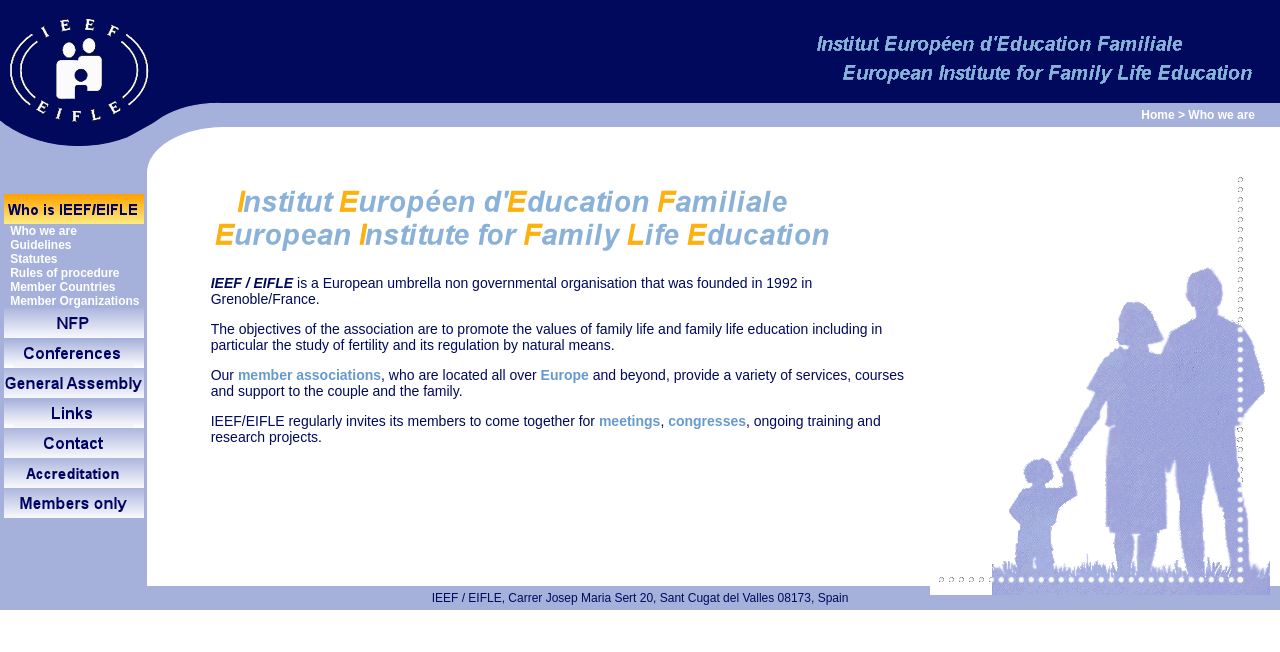Refer to the image and provide an in-depth answer to the question:
What is the purpose of IEEF EIFLE?

The purpose of IEEF EIFLE can be inferred from the text on the webpage, which states that the objectives of the association are to promote the values of family life and family life education, including the study of fertility and its regulation by natural means.